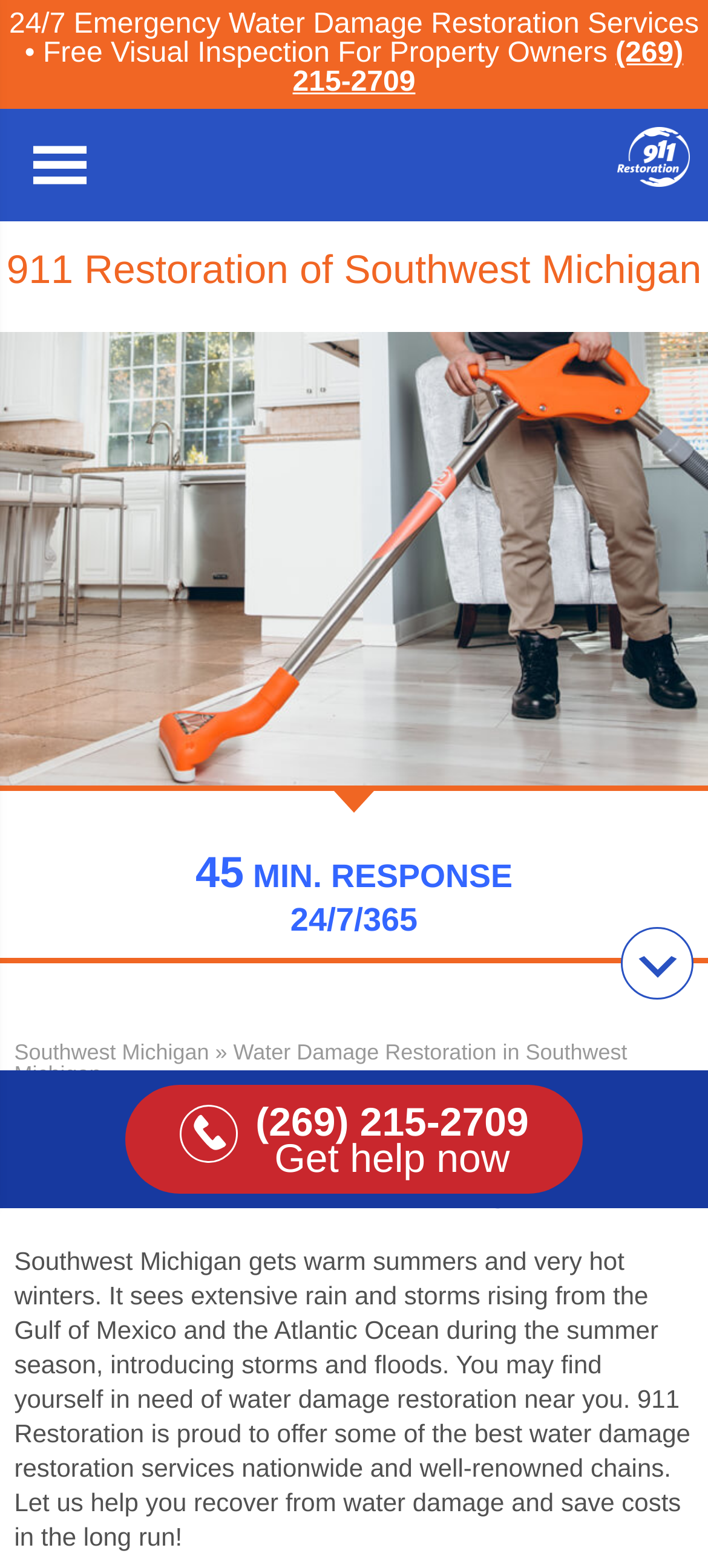What is the region served by 911 Restoration?
Please ensure your answer is as detailed and informative as possible.

I found the region served by 911 Restoration by examining the link element with the text 'Southwest Michigan' and the static text element that says 'Water Damage Restoration in Southwest Michigan', indicating that the company serves the Southwest Michigan area.